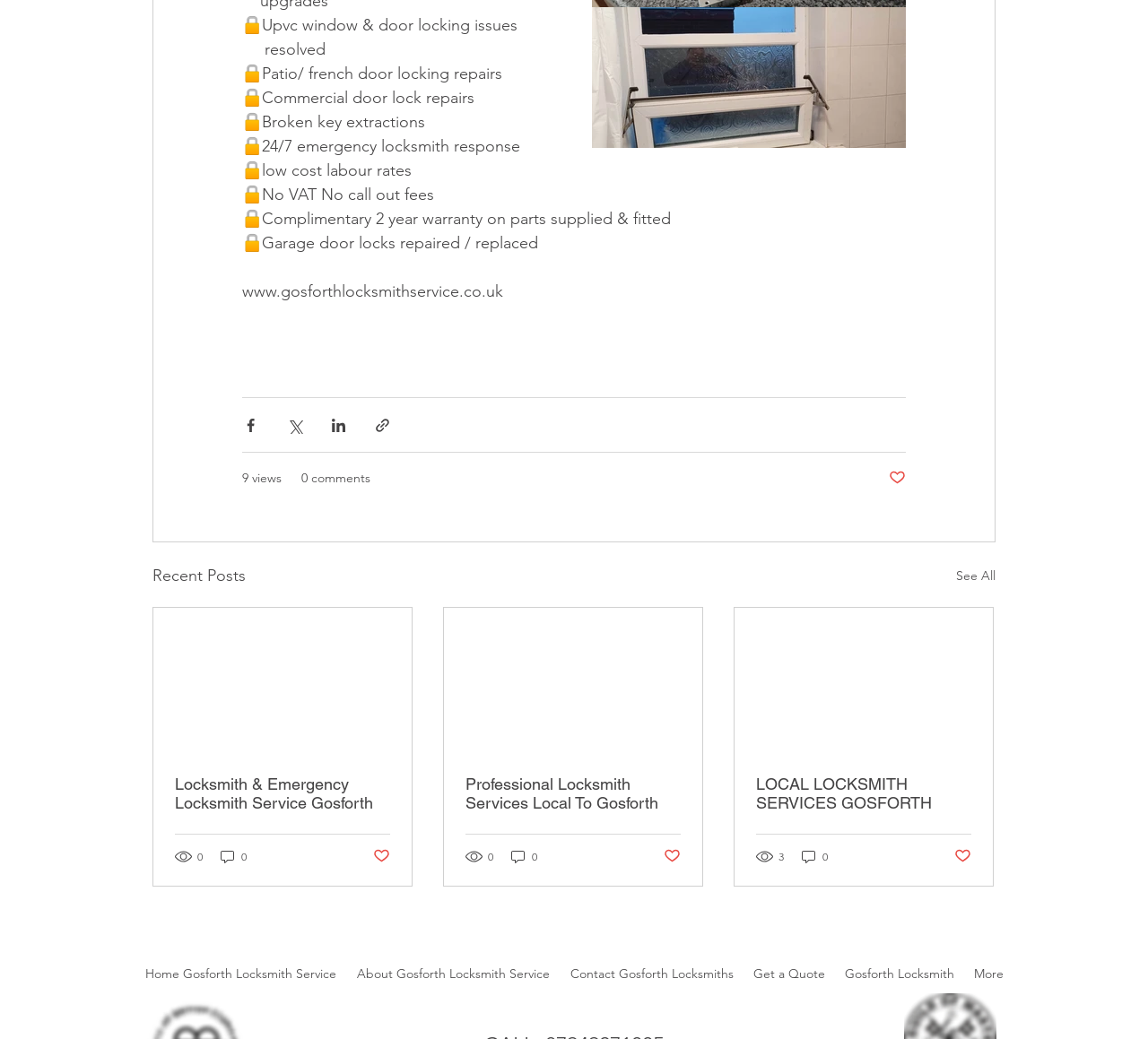What is the website URL of this locksmith service? Observe the screenshot and provide a one-word or short phrase answer.

www.gosforthlocksmithservice.co.uk